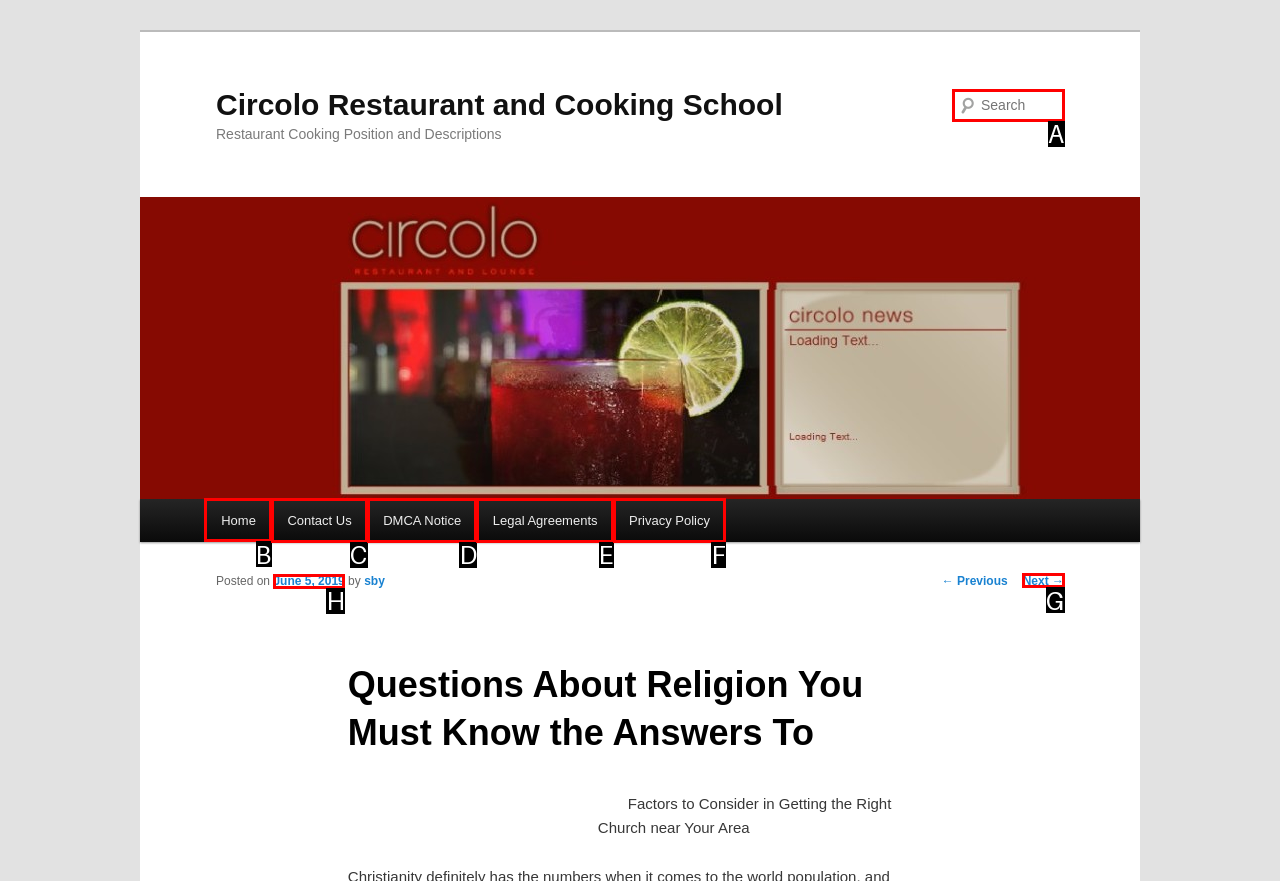Indicate the UI element to click to perform the task: Go to Home page. Reply with the letter corresponding to the chosen element.

B